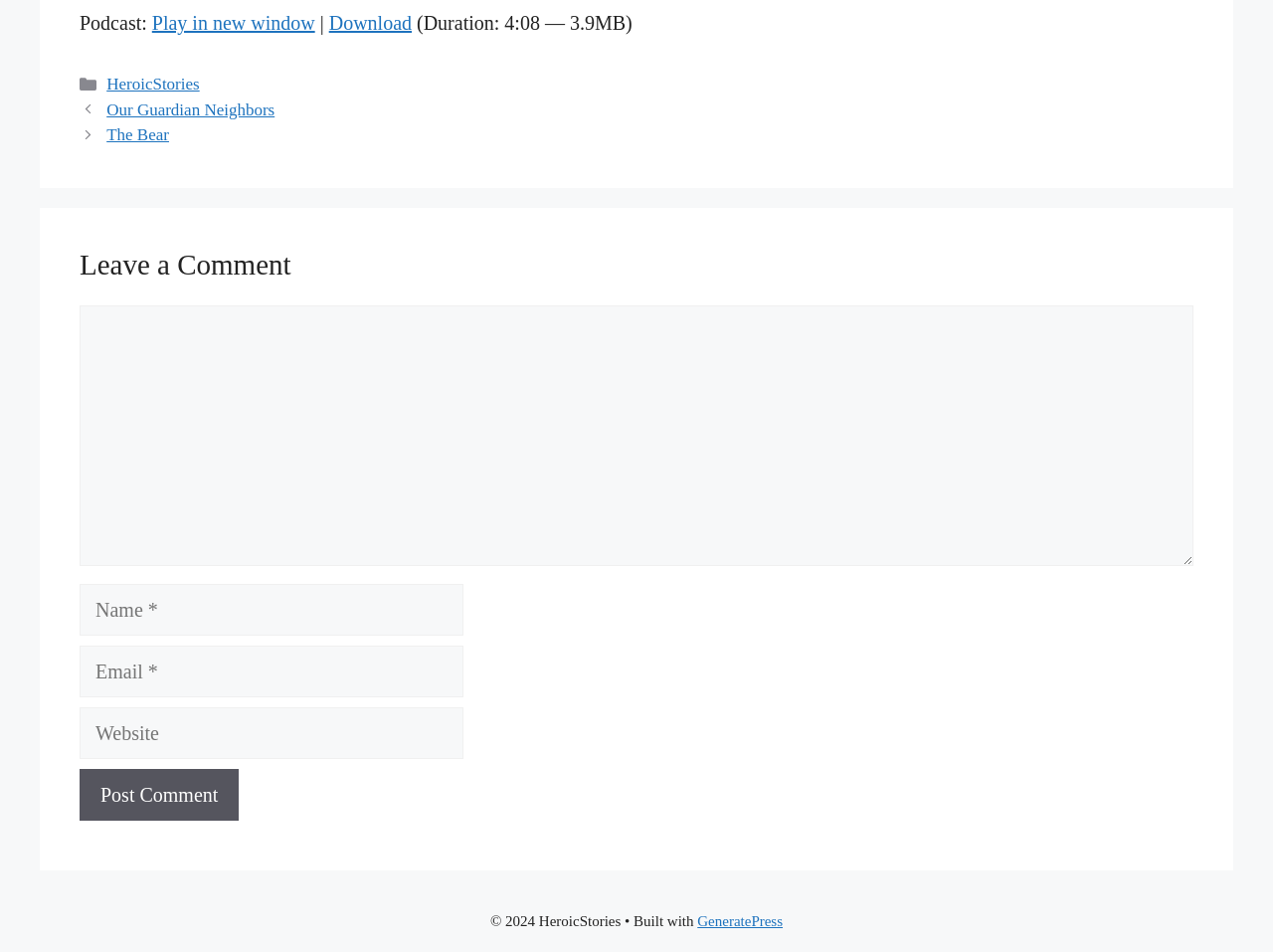Identify the bounding box for the UI element specified in this description: "HeroicStories". The coordinates must be four float numbers between 0 and 1, formatted as [left, top, right, bottom].

[0.084, 0.079, 0.157, 0.099]